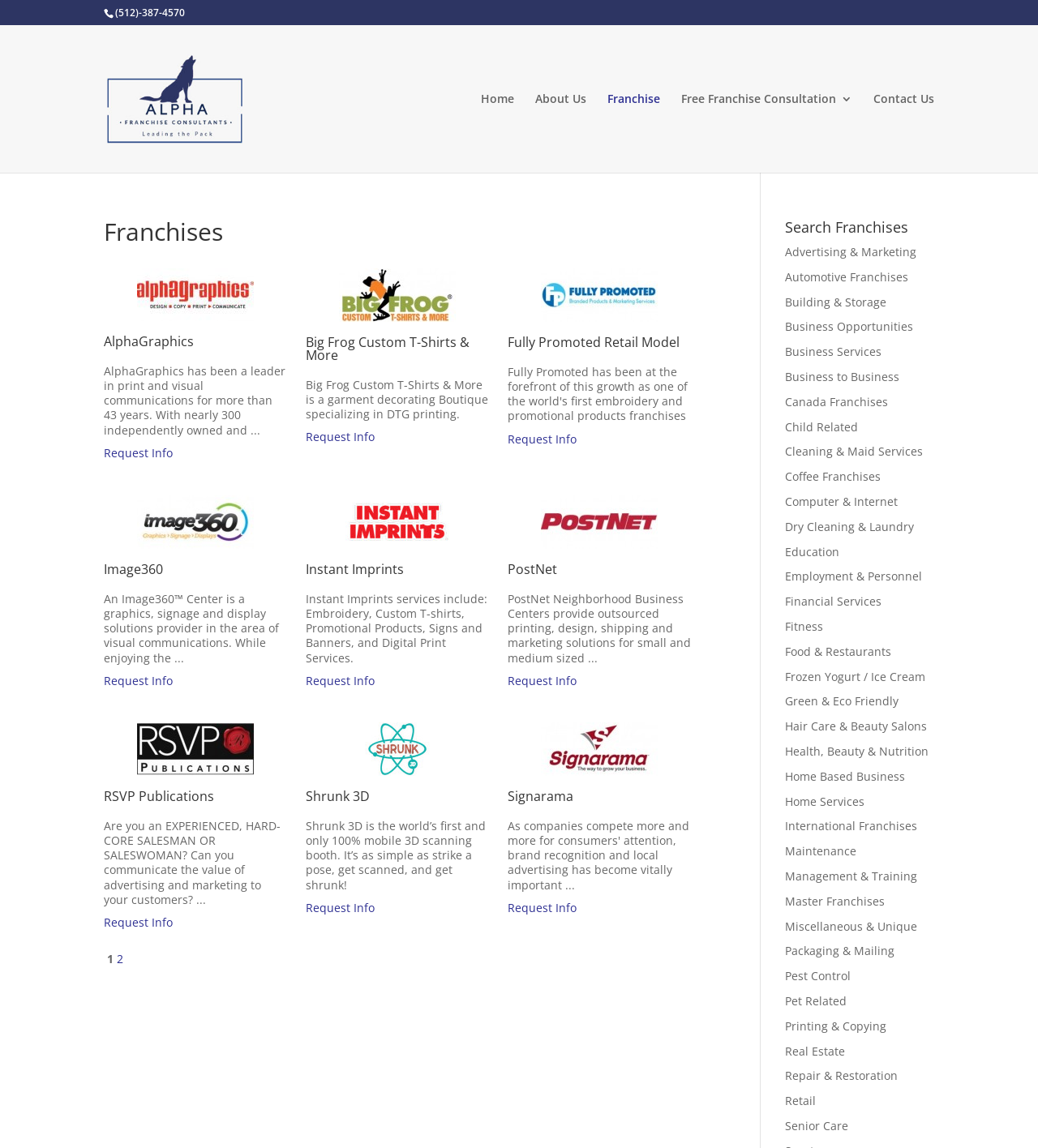How many categories are listed for searching franchises?
Kindly answer the question with as much detail as you can.

By counting the number of links in the section labeled 'Search Franchises', we can determine that there are 27 categories listed for searching franchises, such as Advertising & Marketing, Automotive Franchises, and others.